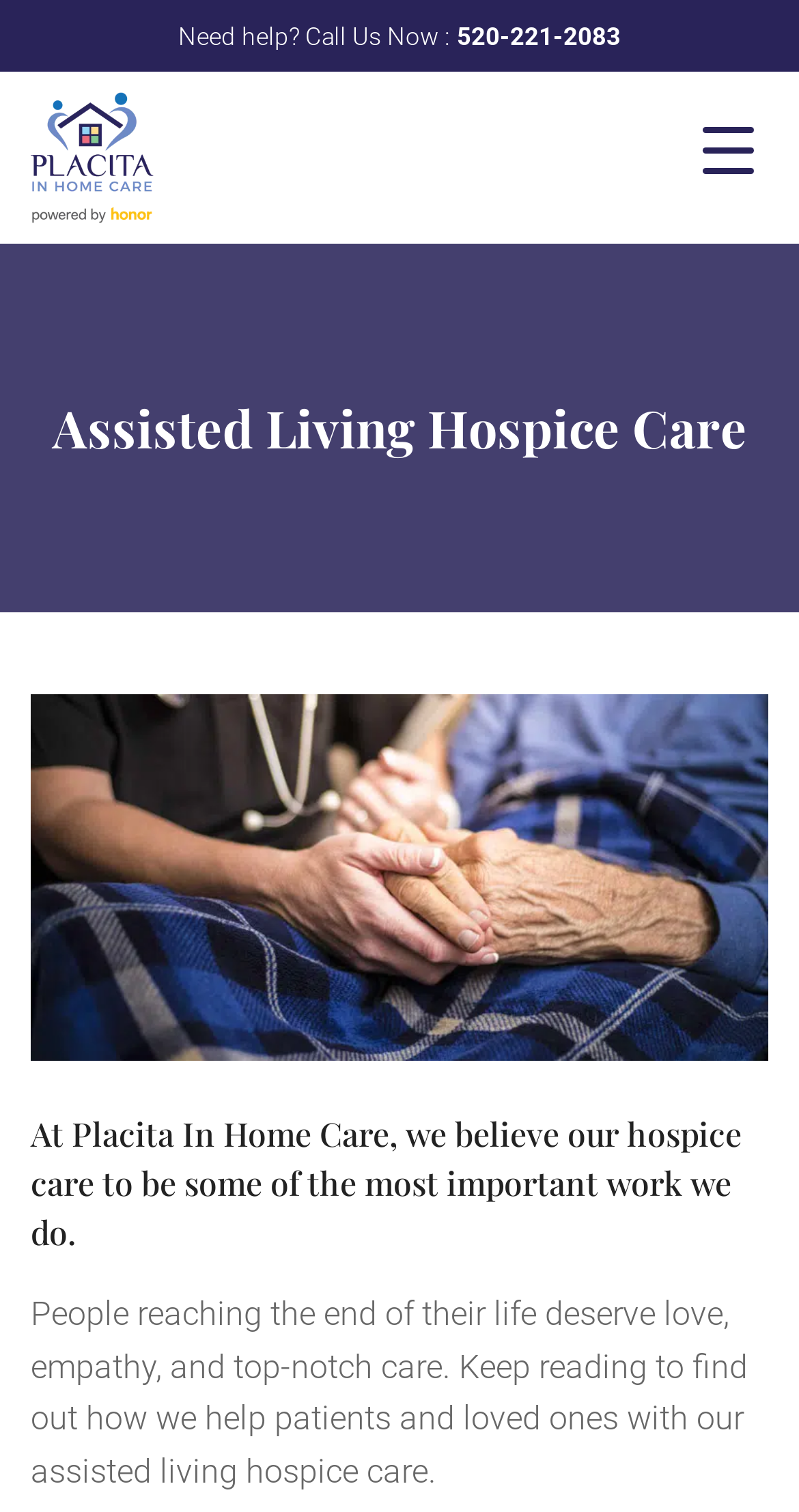Please extract and provide the main headline of the webpage.

Assisted Living Hospice Care